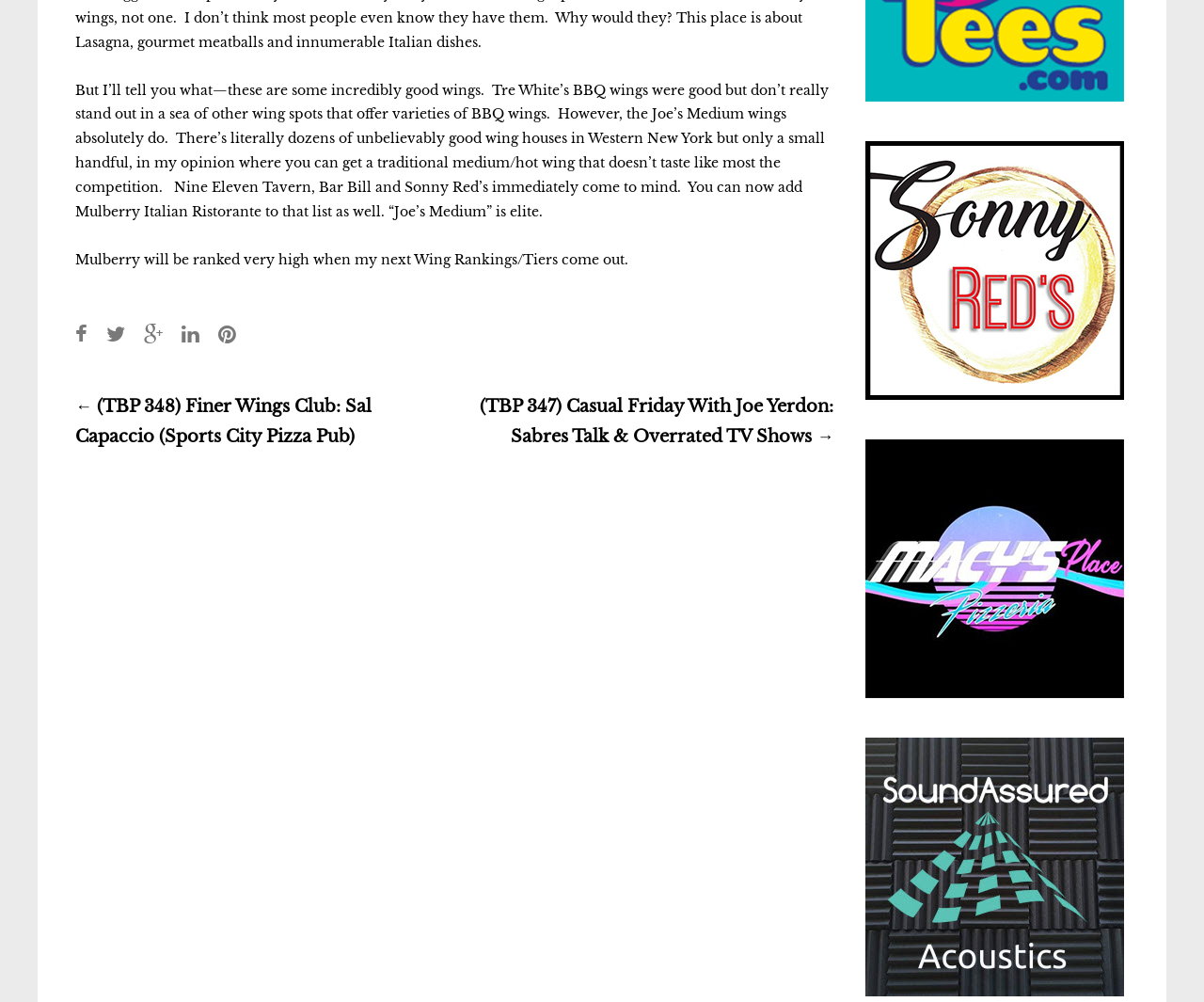What is the topic of the previous post mentioned in the 'Post navigation' section?
Examine the image and provide an in-depth answer to the question.

The 'Post navigation' section contains links to previous and next posts, and the previous post is about Finer Wings Club: Sal Capaccio (Sports City Pizza Pub).